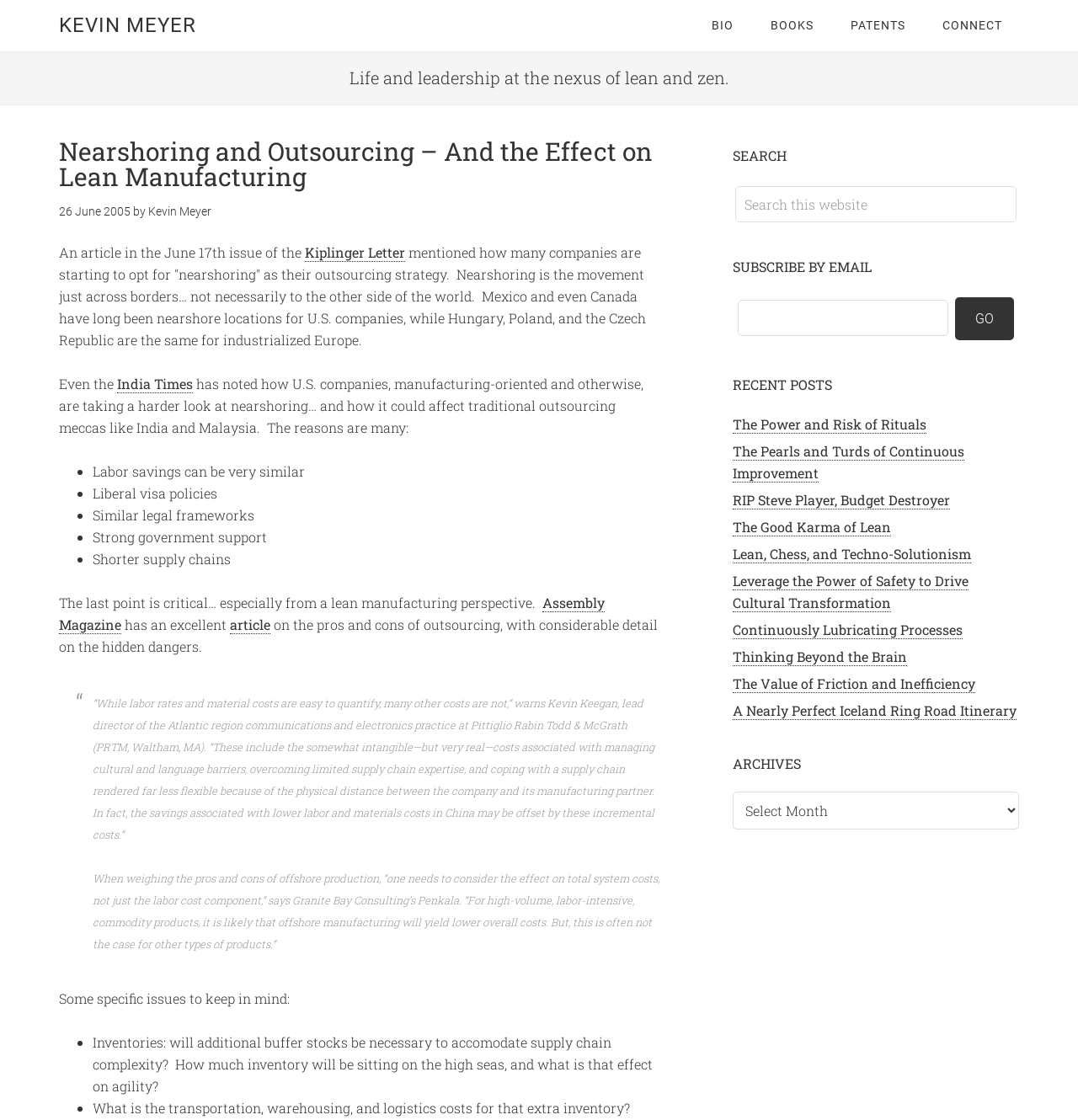Elaborate on the different components and information displayed on the webpage.

This webpage is about nearshoring and outsourcing, specifically their effect on lean manufacturing. At the top, there is a header section with links to "BIO", "BOOKS", "PATENTS", and "CONNECT" on the right side, and a brief description of the author, "Life and leadership at the nexus of lean and zen." Below this, there is a heading that reads "Nearshoring and Outsourcing – And the Effect on Lean Manufacturing" with a timestamp "26 June 2005" and the author's name, "Kevin Meyer".

The main content of the webpage is an article that discusses nearshoring as an outsourcing strategy, citing examples from the "Kiplinger Letter" and "India Times". The article explains that nearshoring is the movement of companies just across borders, rather than to the other side of the world, and lists several reasons why companies are opting for nearshoring, including labor savings, liberal visa policies, similar legal frameworks, strong government support, and shorter supply chains.

The article also quotes experts from "Assembly Magazine" and "Pittiglio Rabin Todd & McGrath" on the pros and cons of outsourcing, highlighting the importance of considering total system costs, not just labor costs. Additionally, it raises specific issues to keep in mind, such as inventory management and transportation costs.

On the right side of the webpage, there is a primary sidebar with several sections, including a search bar, a subscription box, a list of recent posts, and an archives section. The recent posts section lists 10 article titles, and the archives section has a dropdown menu.